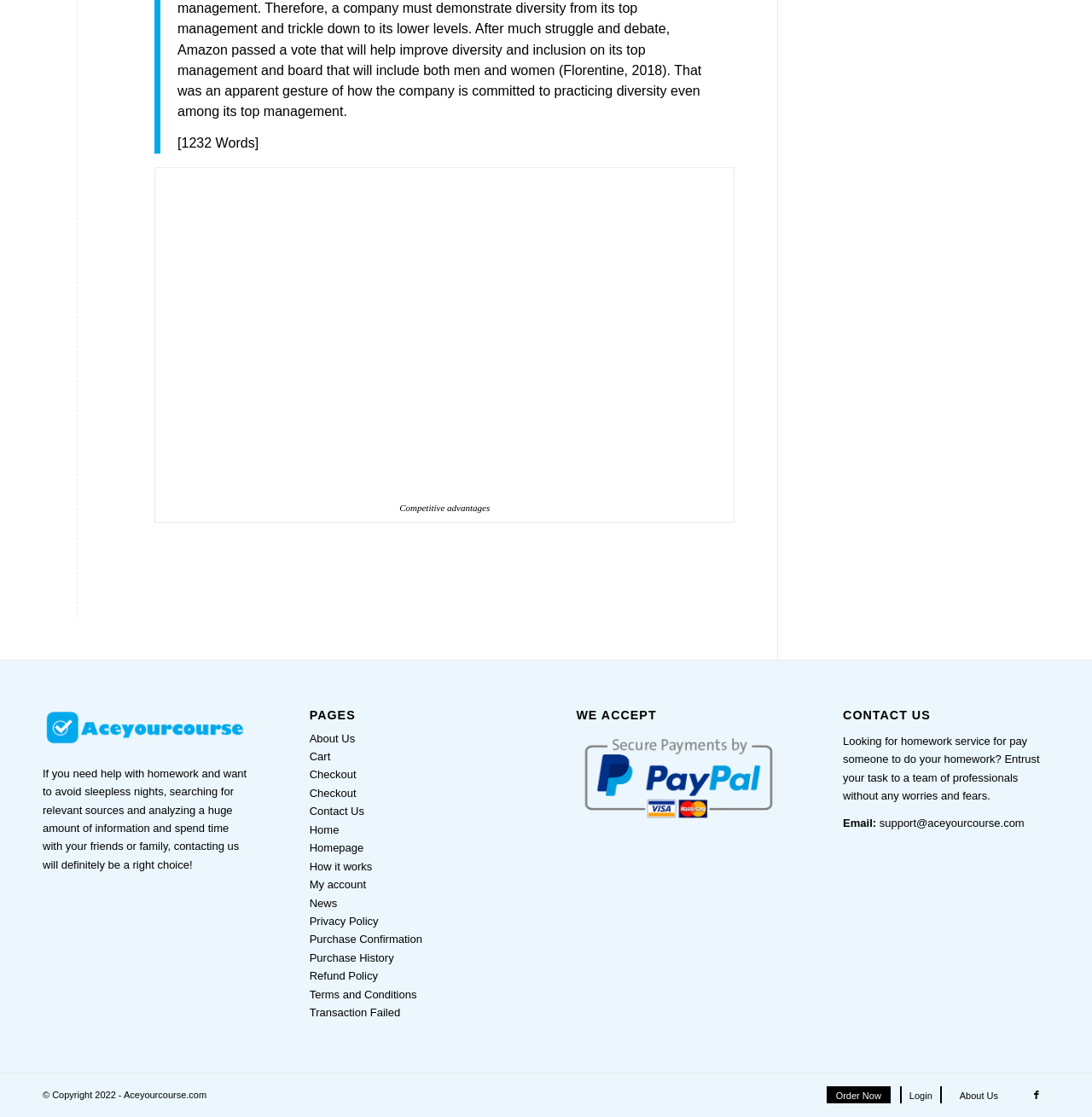Please locate the bounding box coordinates of the element that needs to be clicked to achieve the following instruction: "Contact us through email". The coordinates should be four float numbers between 0 and 1, i.e., [left, top, right, bottom].

[0.802, 0.731, 0.938, 0.743]